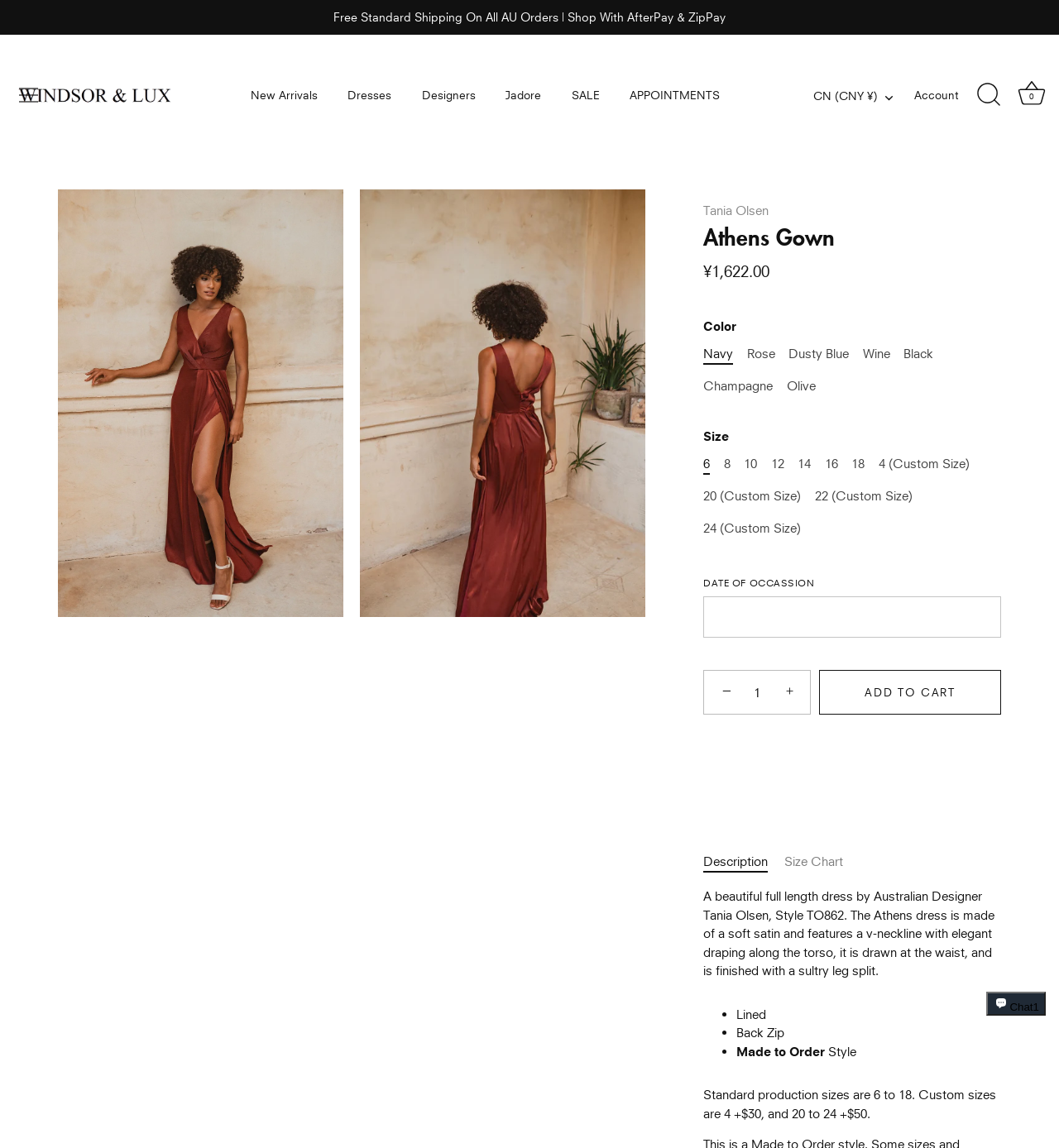Identify the bounding box coordinates for the element you need to click to achieve the following task: "View product description". Provide the bounding box coordinates as four float numbers between 0 and 1, in the form [left, top, right, bottom].

[0.664, 0.742, 0.741, 0.758]